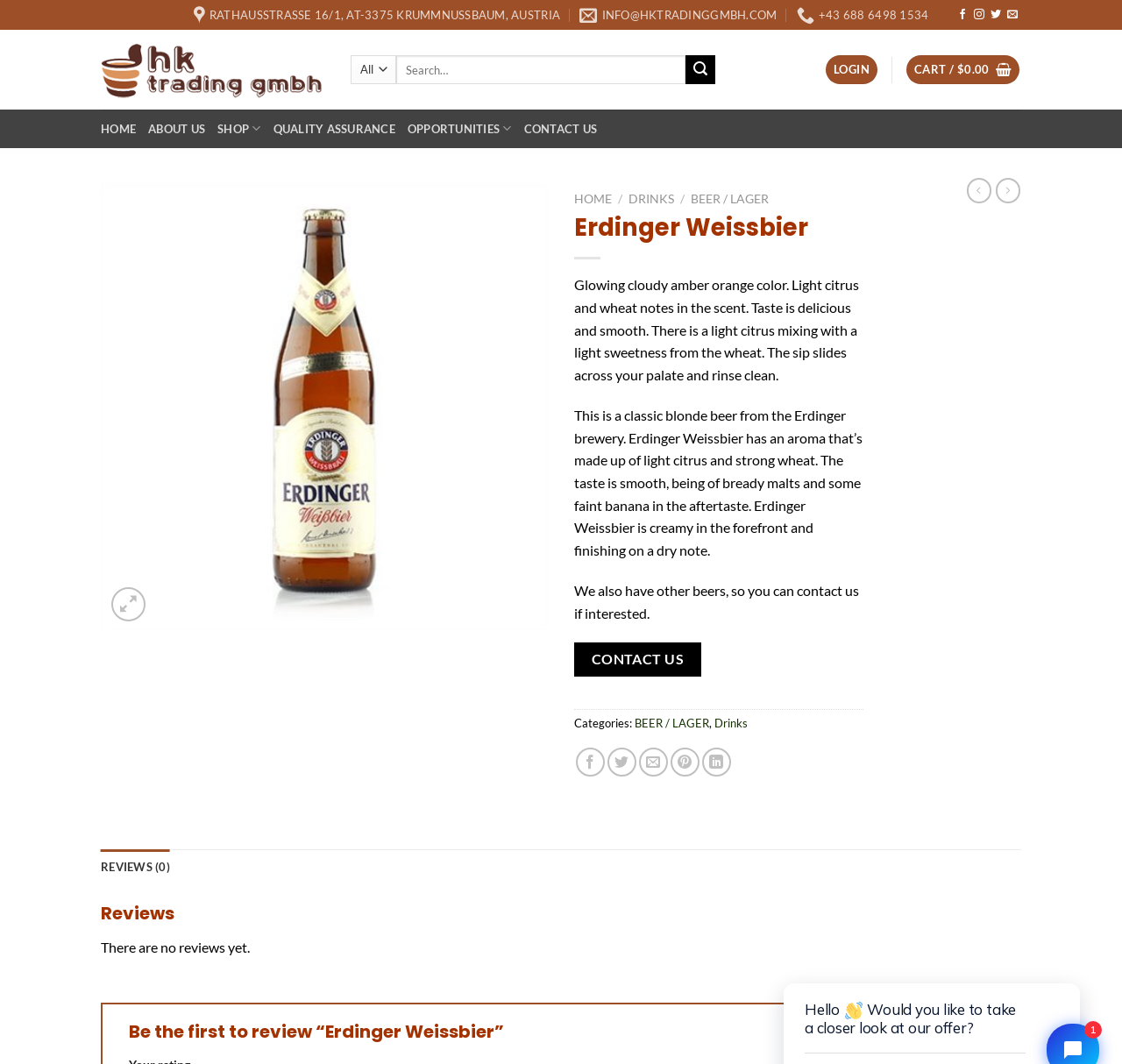Determine the coordinates of the bounding box for the clickable area needed to execute this instruction: "Login to your account".

[0.736, 0.052, 0.782, 0.079]